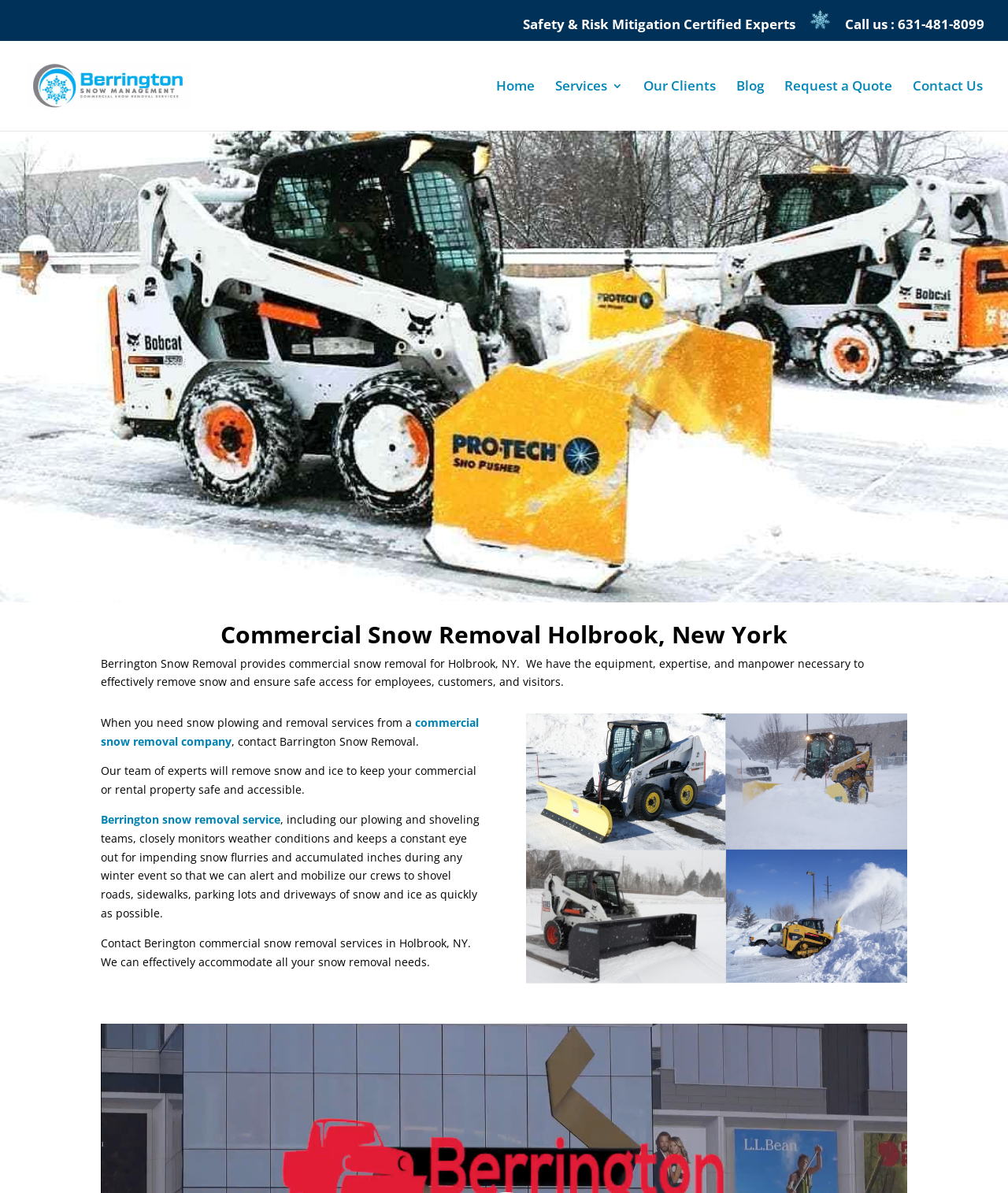Determine the bounding box coordinates of the clickable region to carry out the instruction: "Go to Home page".

[0.492, 0.067, 0.53, 0.11]